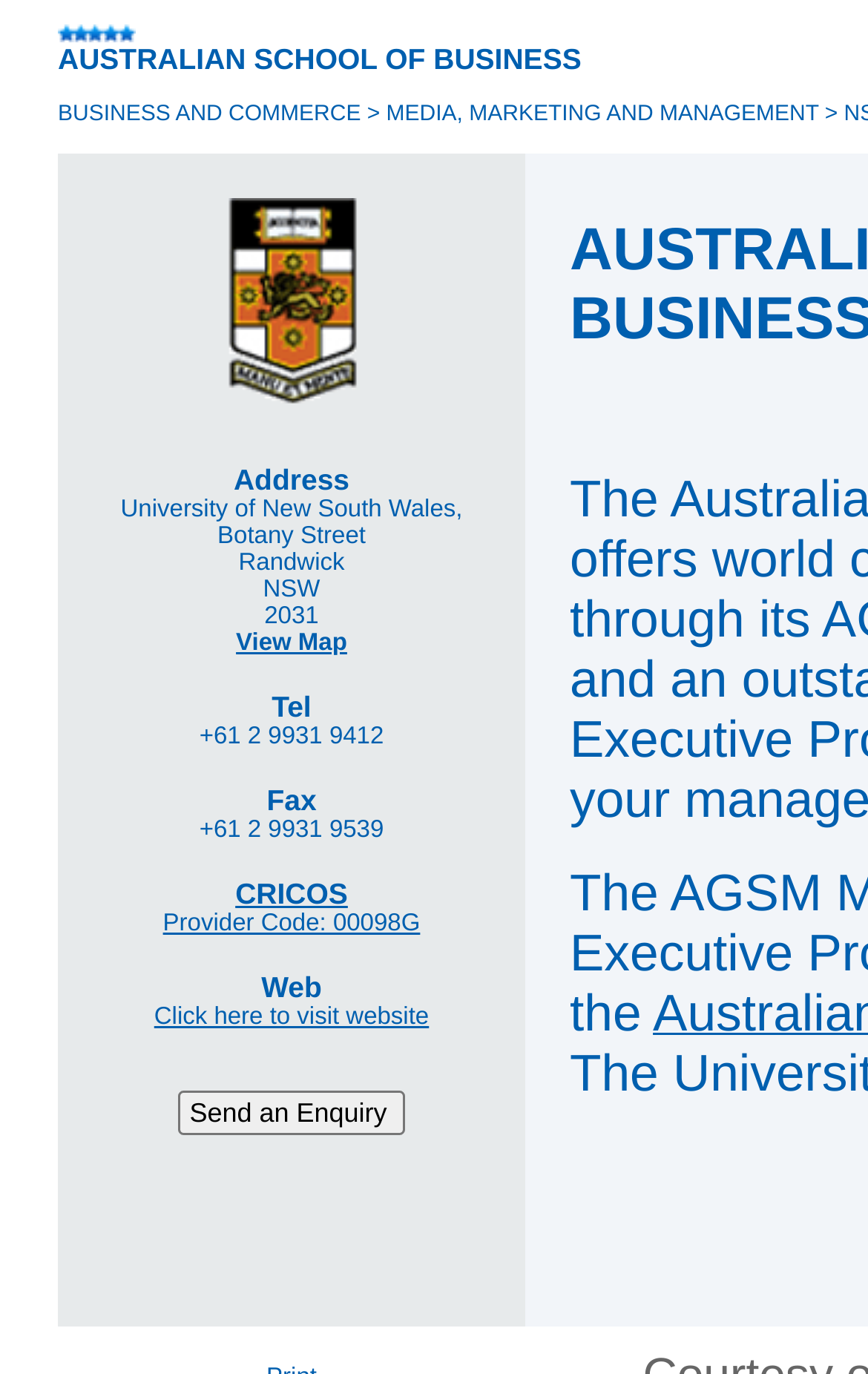Provide a one-word or short-phrase response to the question:
What is the CRICOS provider code for the university?

00098G